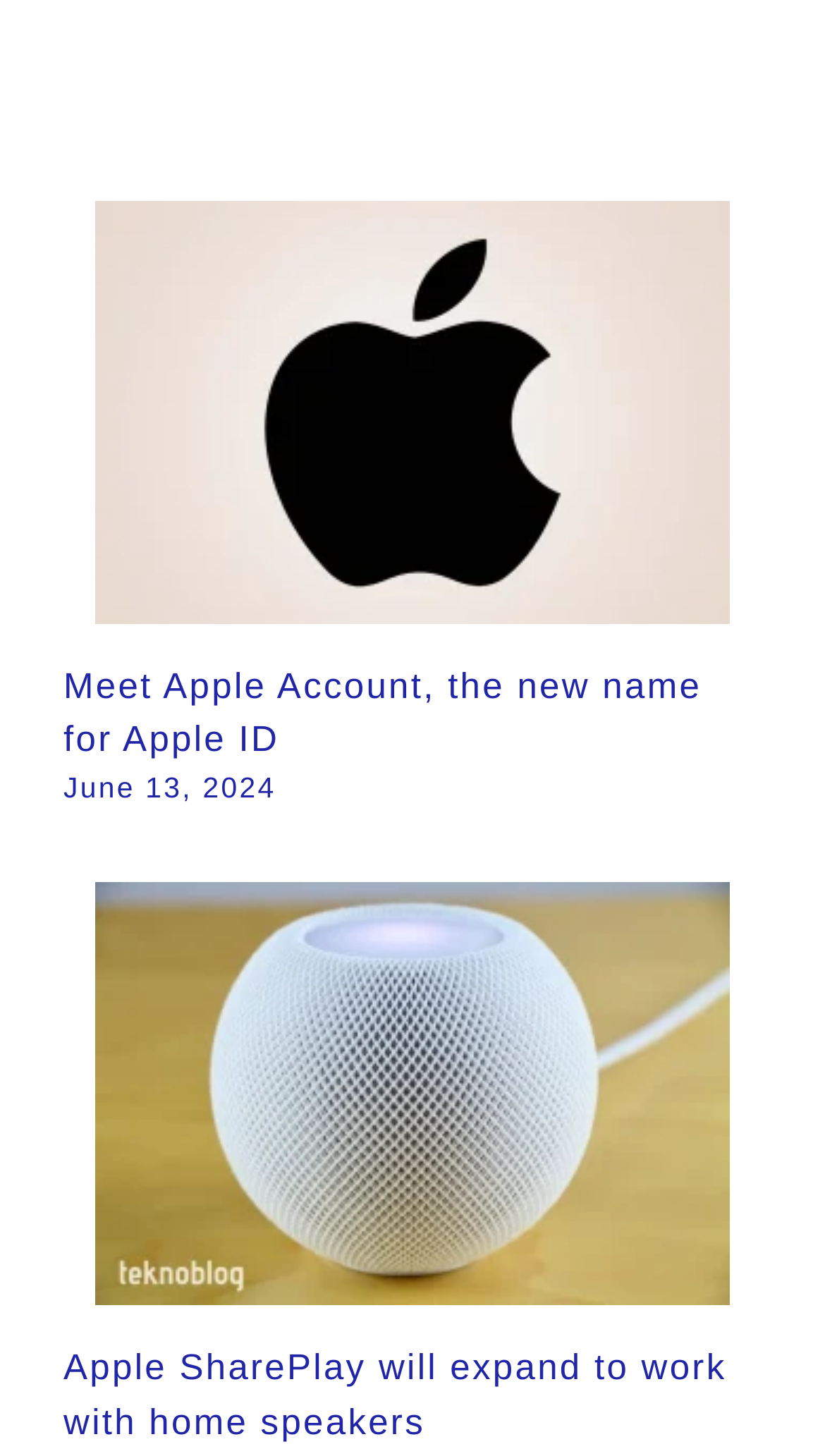What is the date of the second news article?
Based on the screenshot, provide a one-word or short-phrase response.

June 13, 2024